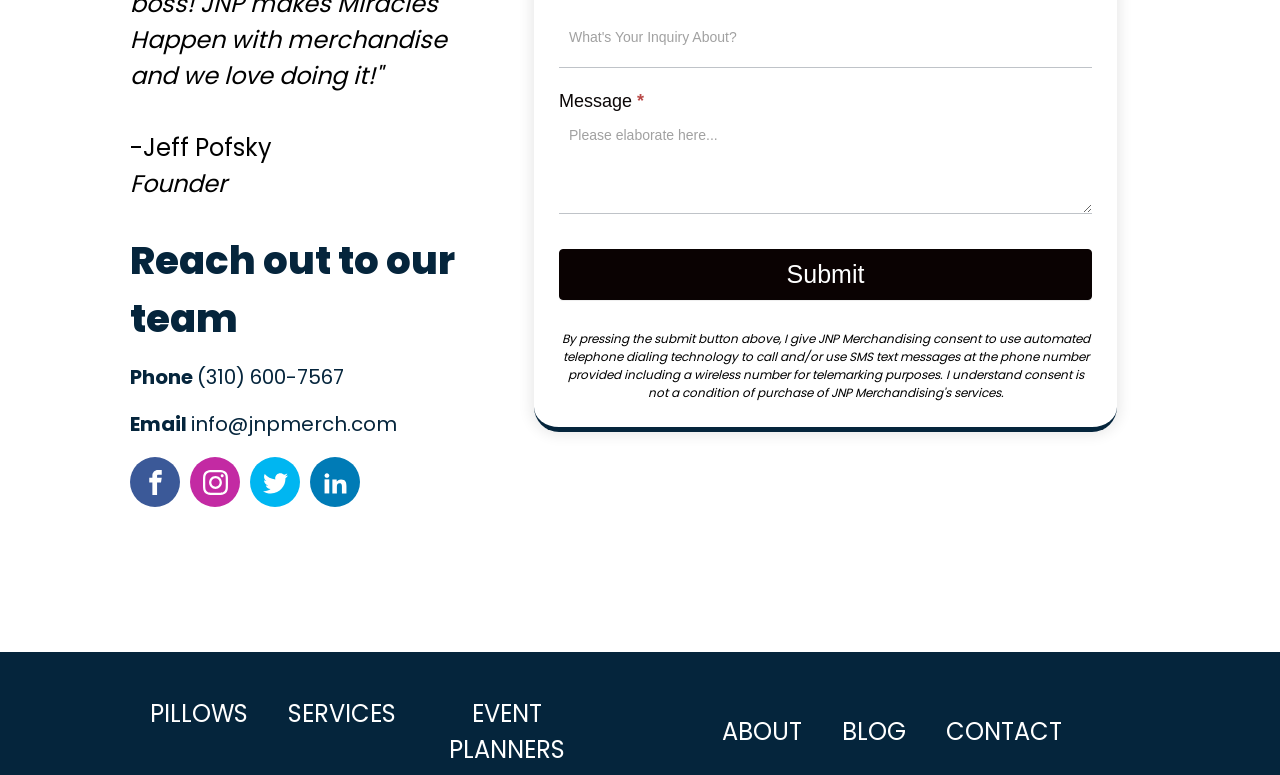Who is the founder of JNP Merchandising?
Based on the image, answer the question in a detailed manner.

The webpage contains a static text element 'Founder' next to the static text element '-Jeff Pofsky', indicating that Jeff Pofsky is the founder of JNP Merchandising.